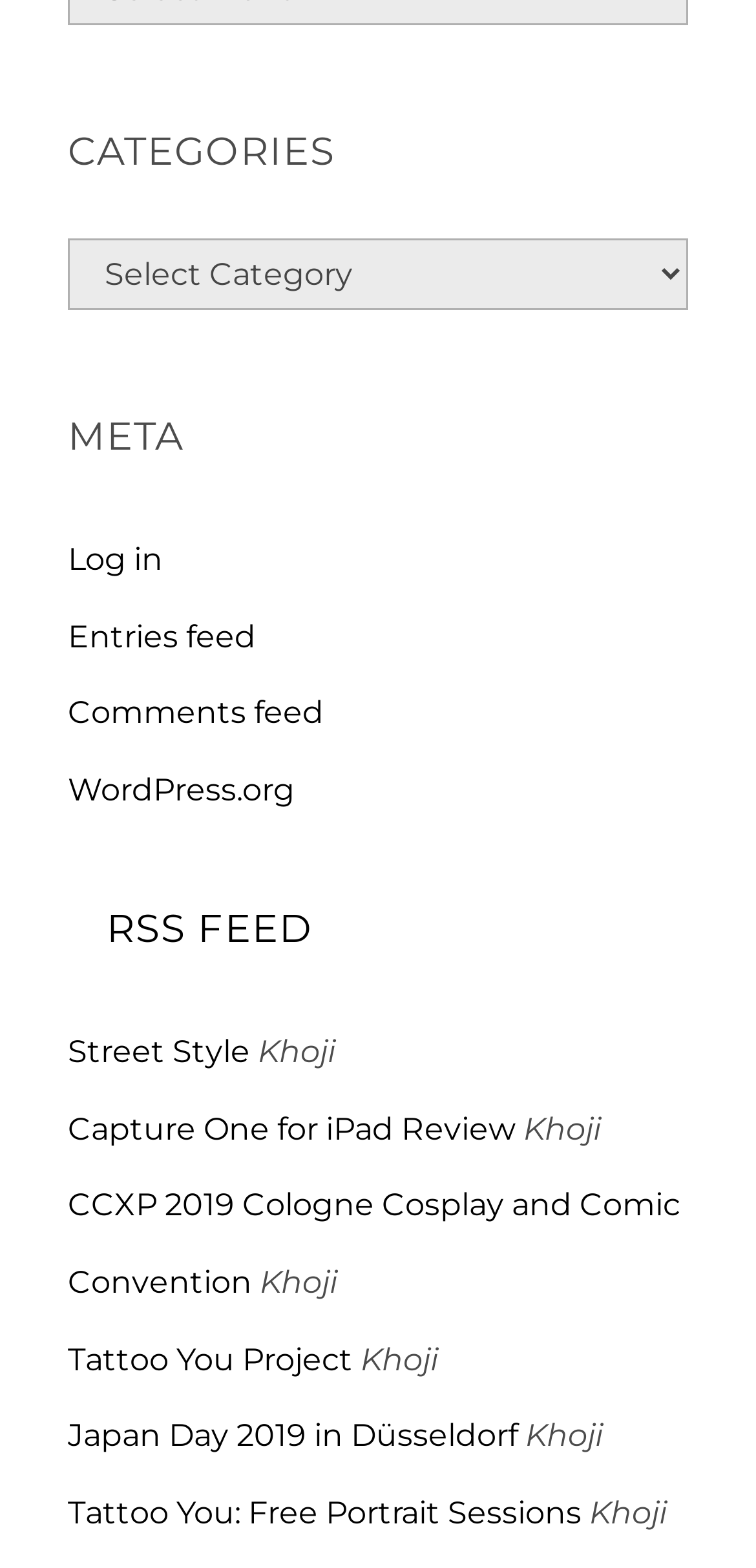Identify the bounding box coordinates of the element to click to follow this instruction: 'Visit Street Style'. Ensure the coordinates are four float values between 0 and 1, provided as [left, top, right, bottom].

[0.09, 0.659, 0.331, 0.683]